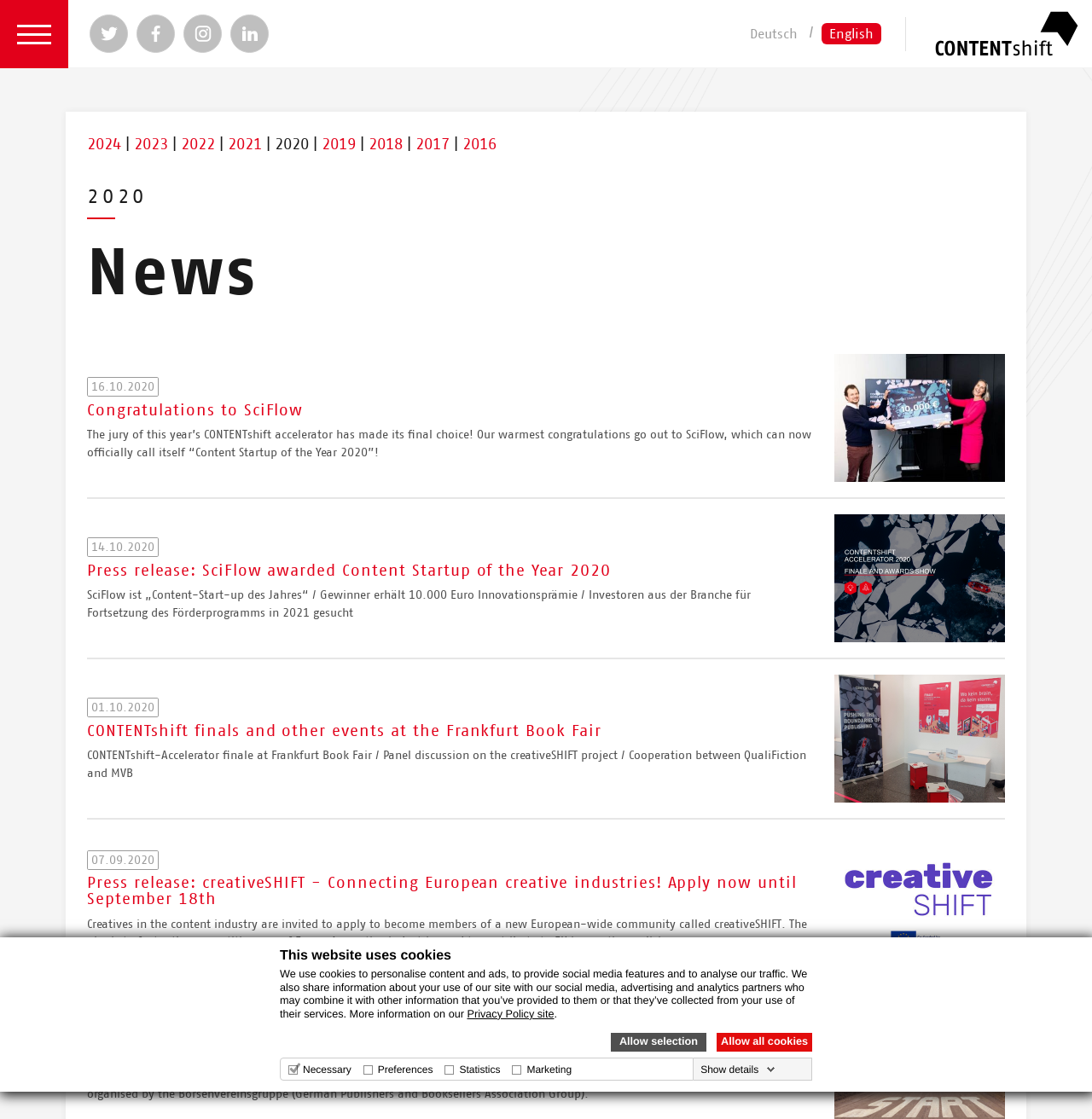Please locate the bounding box coordinates of the element's region that needs to be clicked to follow the instruction: "View the 'CONTENTshift' website". The bounding box coordinates should be provided as four float numbers between 0 and 1, i.e., [left, top, right, bottom].

[0.852, 0.009, 0.992, 0.051]